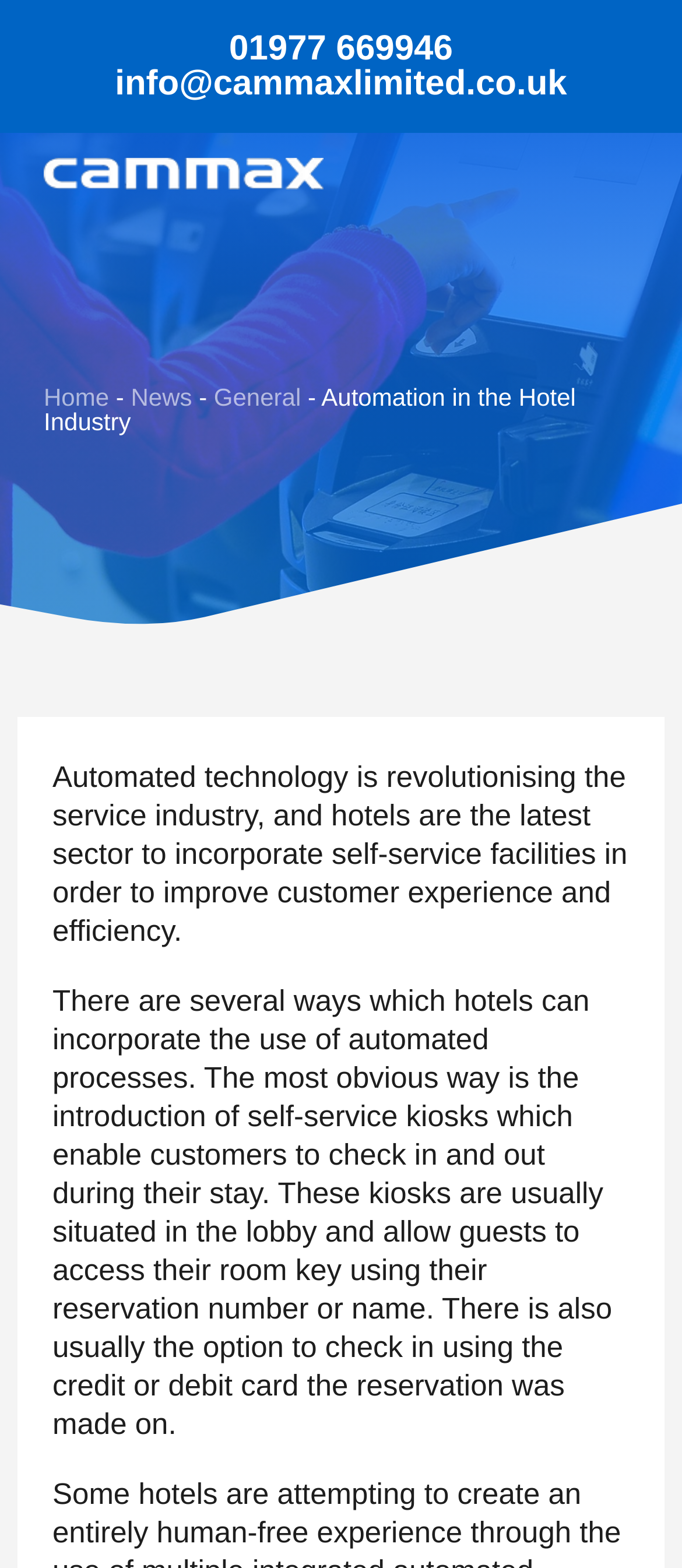What is the main topic of the article on this webpage?
Please provide a comprehensive answer based on the visual information in the image.

I determined the main topic of the article by reading the introductory paragraph, which discusses how automated technology is revolutionizing the service industry, specifically in the hotel sector.